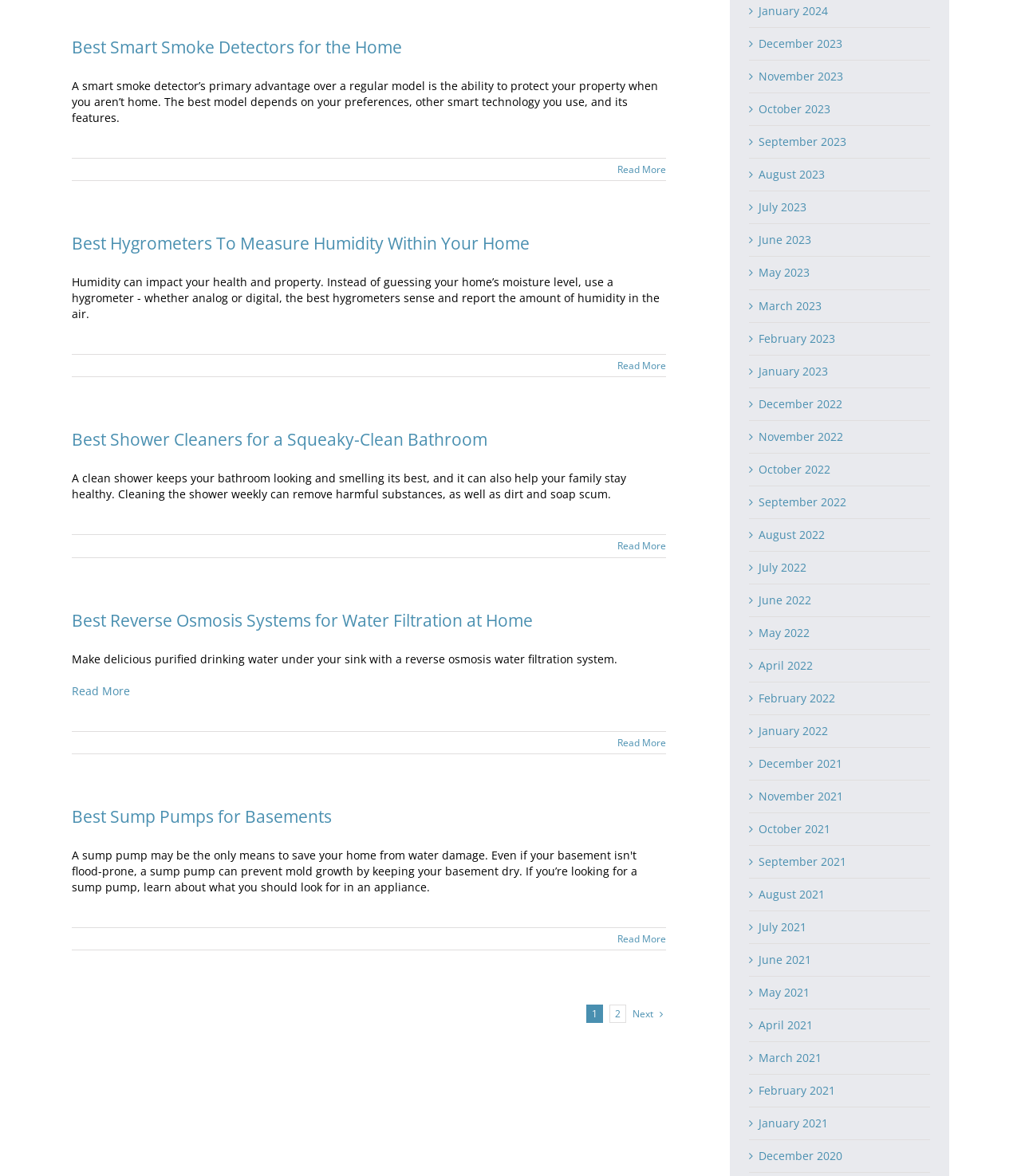Identify the bounding box coordinates of the specific part of the webpage to click to complete this instruction: "Read more about Best Smart Smoke Detectors for the Home".

[0.07, 0.138, 0.652, 0.15]